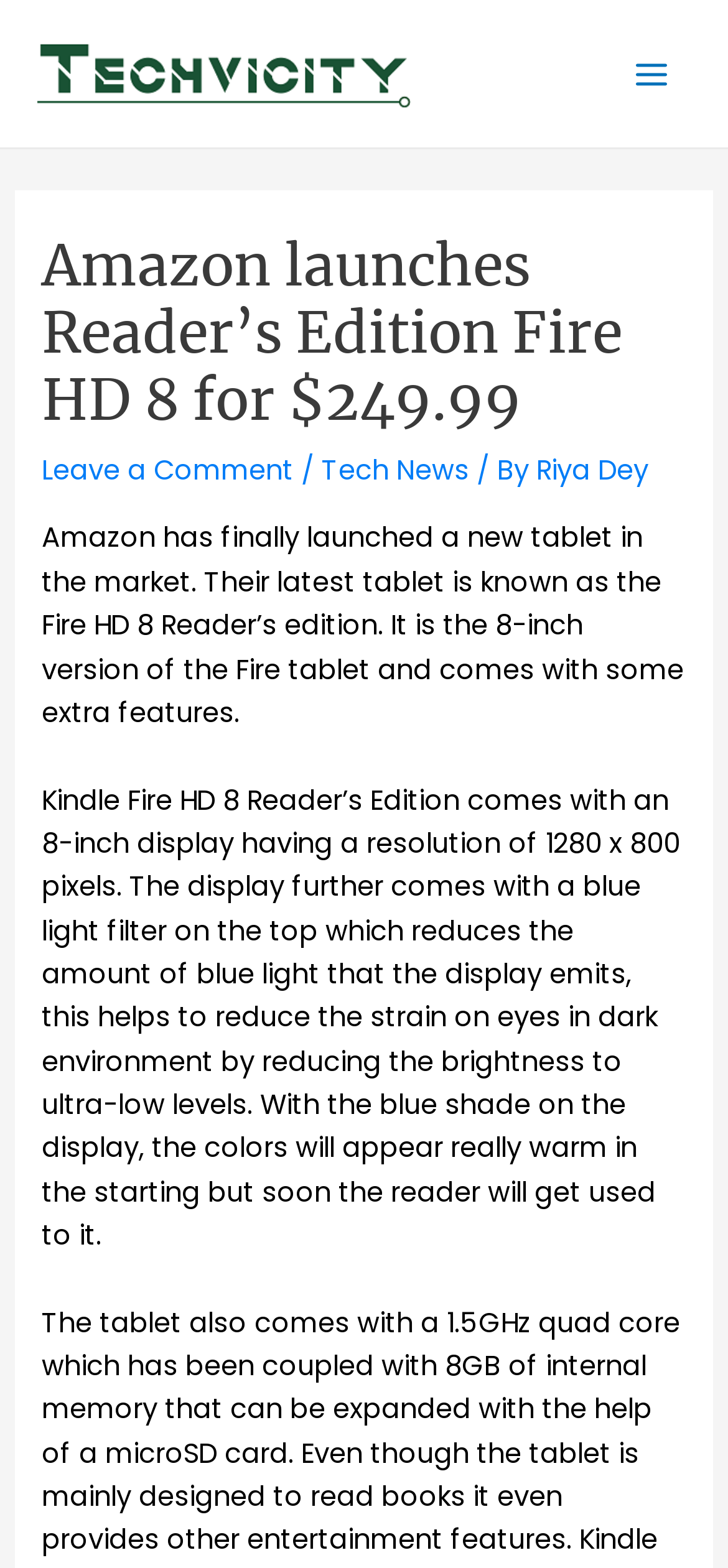Respond concisely with one word or phrase to the following query:
What is the price of the Fire HD 8 Reader's Edition?

$249.99